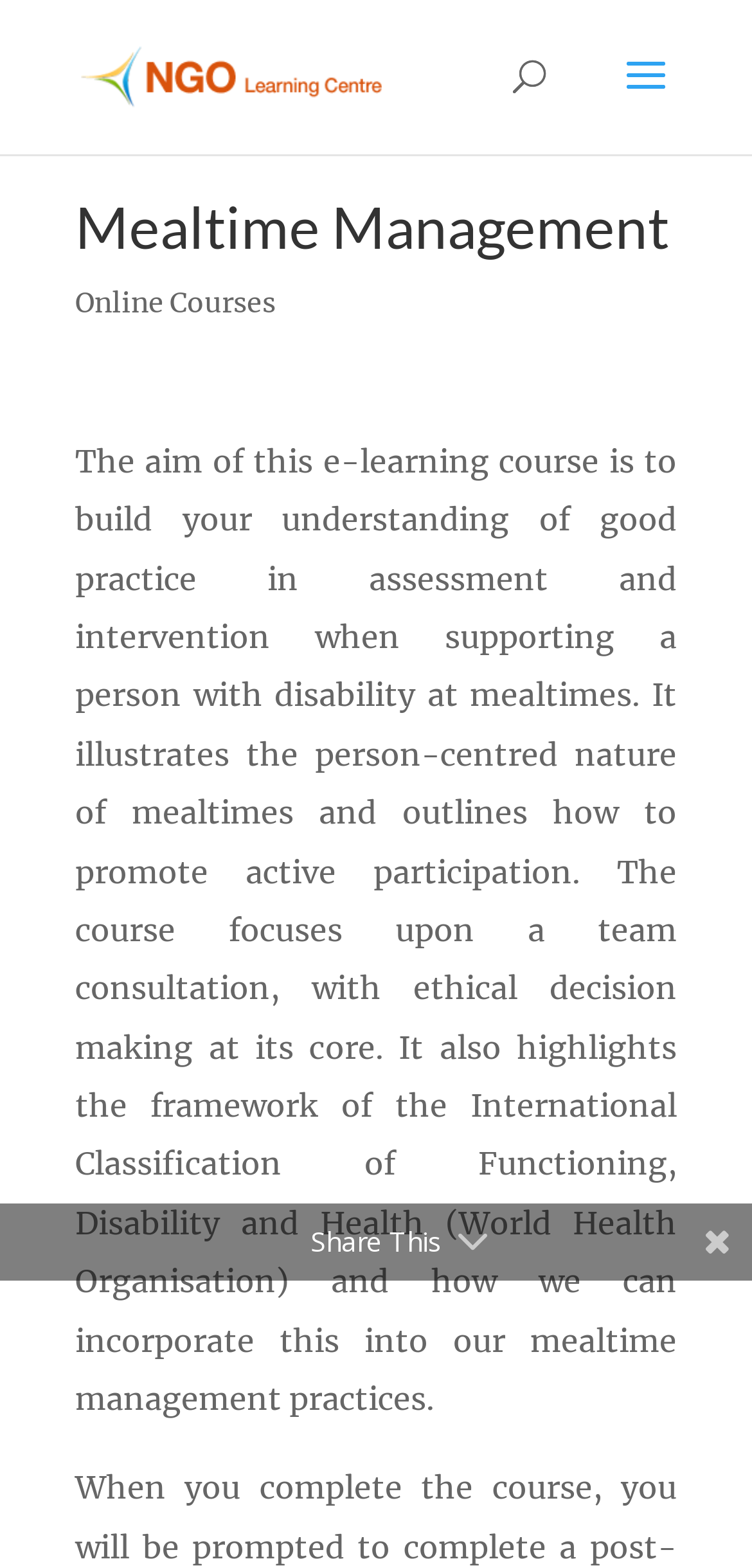What is the main topic of this e-learning course?
Look at the image and respond to the question as thoroughly as possible.

The main topic of this e-learning course is mealtime management, which is evident from the StaticText element that describes the course's aim and objectives.